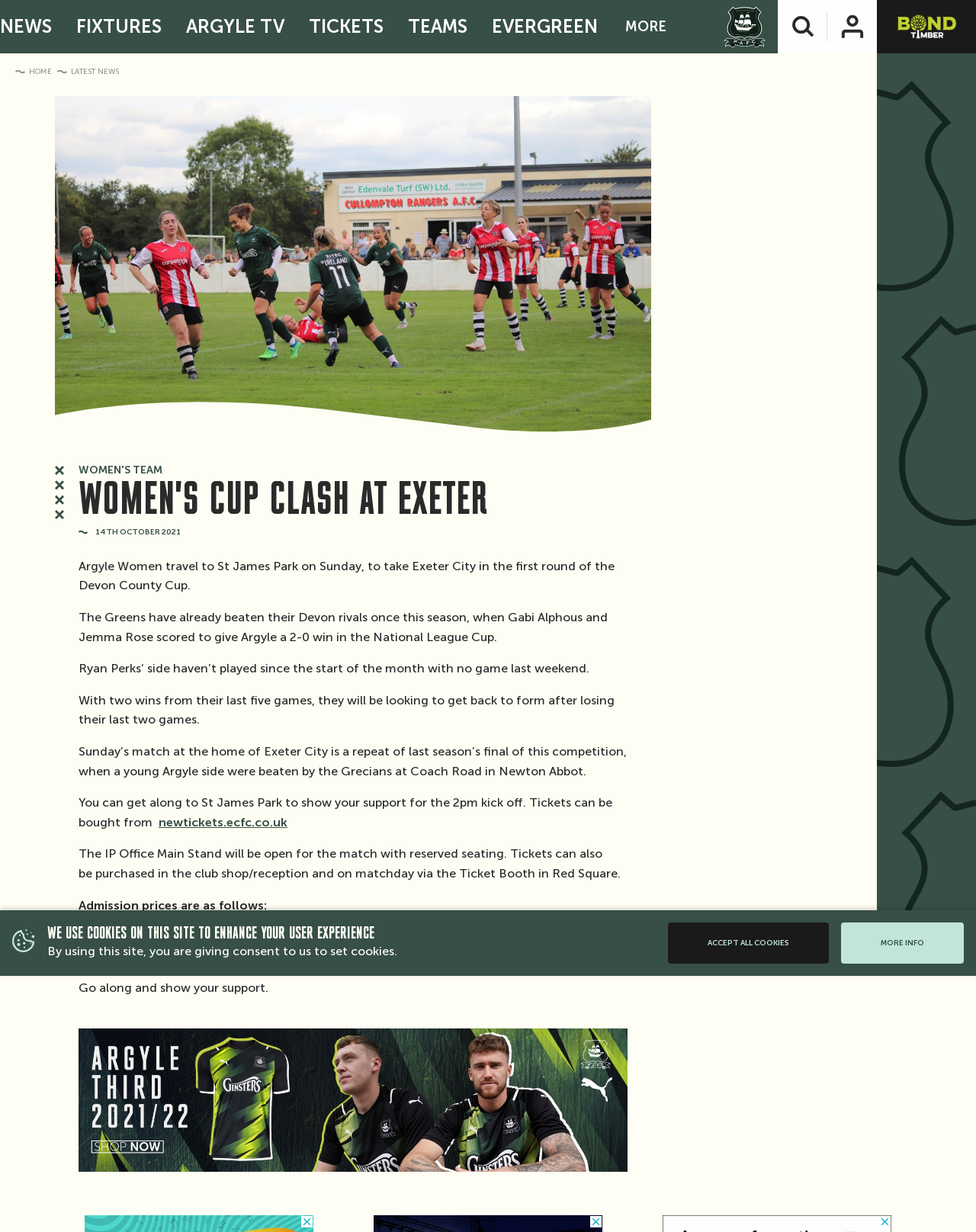Kindly determine the bounding box coordinates for the area that needs to be clicked to execute this instruction: "Buy TICKETS".

[0.291, 0.0, 0.358, 0.043]